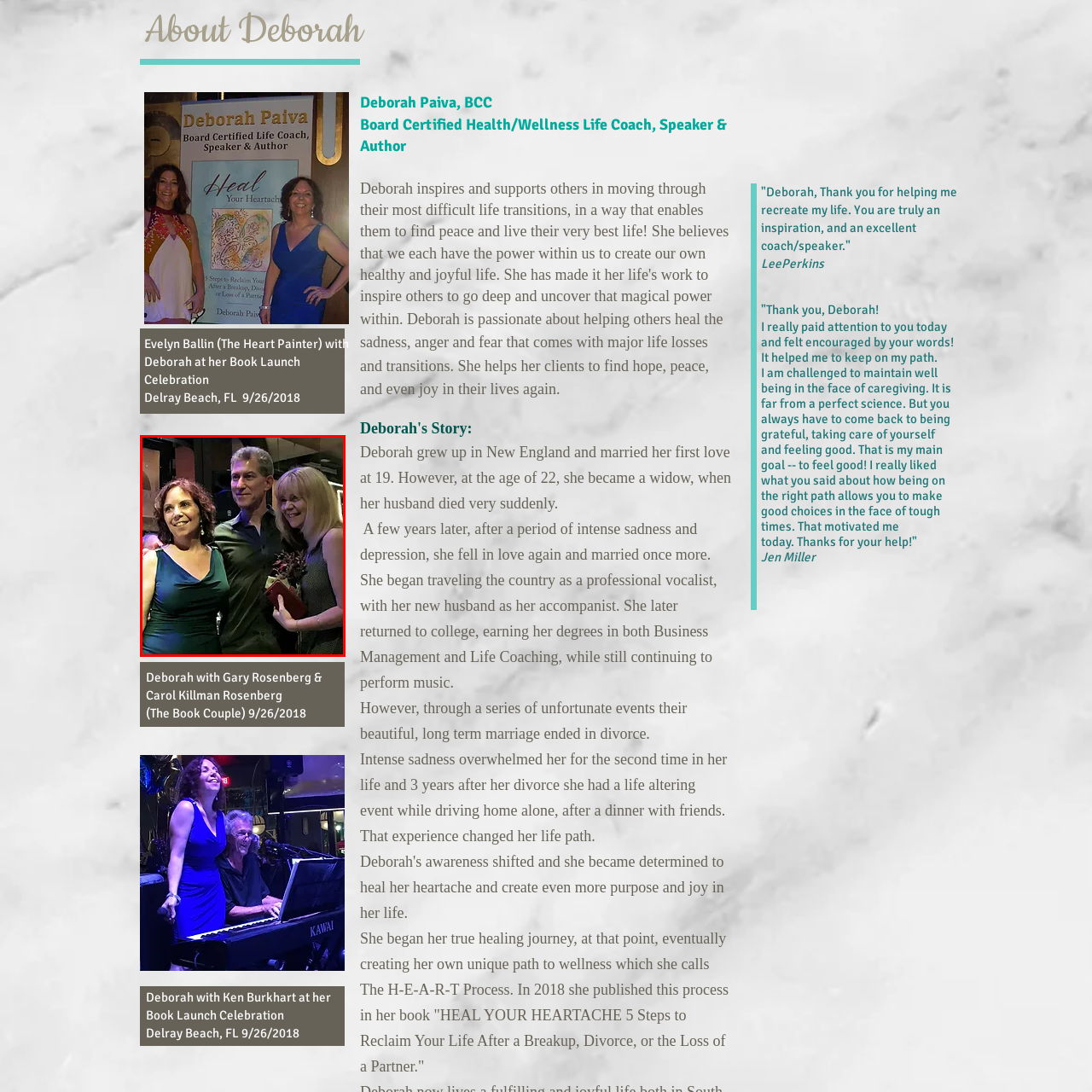Check the image marked by the red frame and reply to the question using one word or phrase:
How many individuals are standing together in the scene?

Three